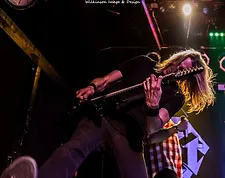Using the details from the image, please elaborate on the following question: Is the guitarist's hair short?

The caption specifically describes the guitarist as having 'long hair', which implies that his hair is not short.